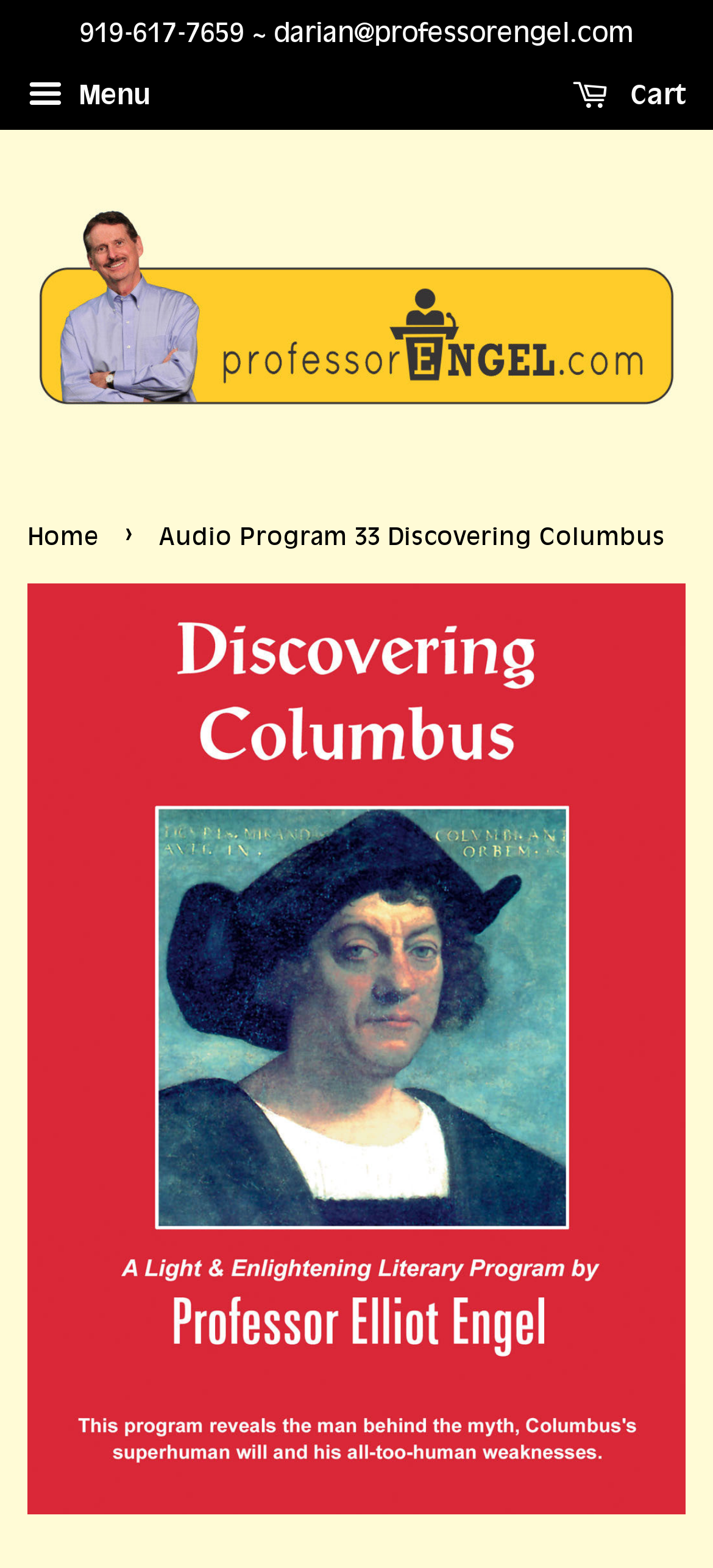Please analyze the image and provide a thorough answer to the question:
Is there a menu button on the top?

I found a button element with the text 'Menu' on the top section of the webpage, which indicates the presence of a menu button.